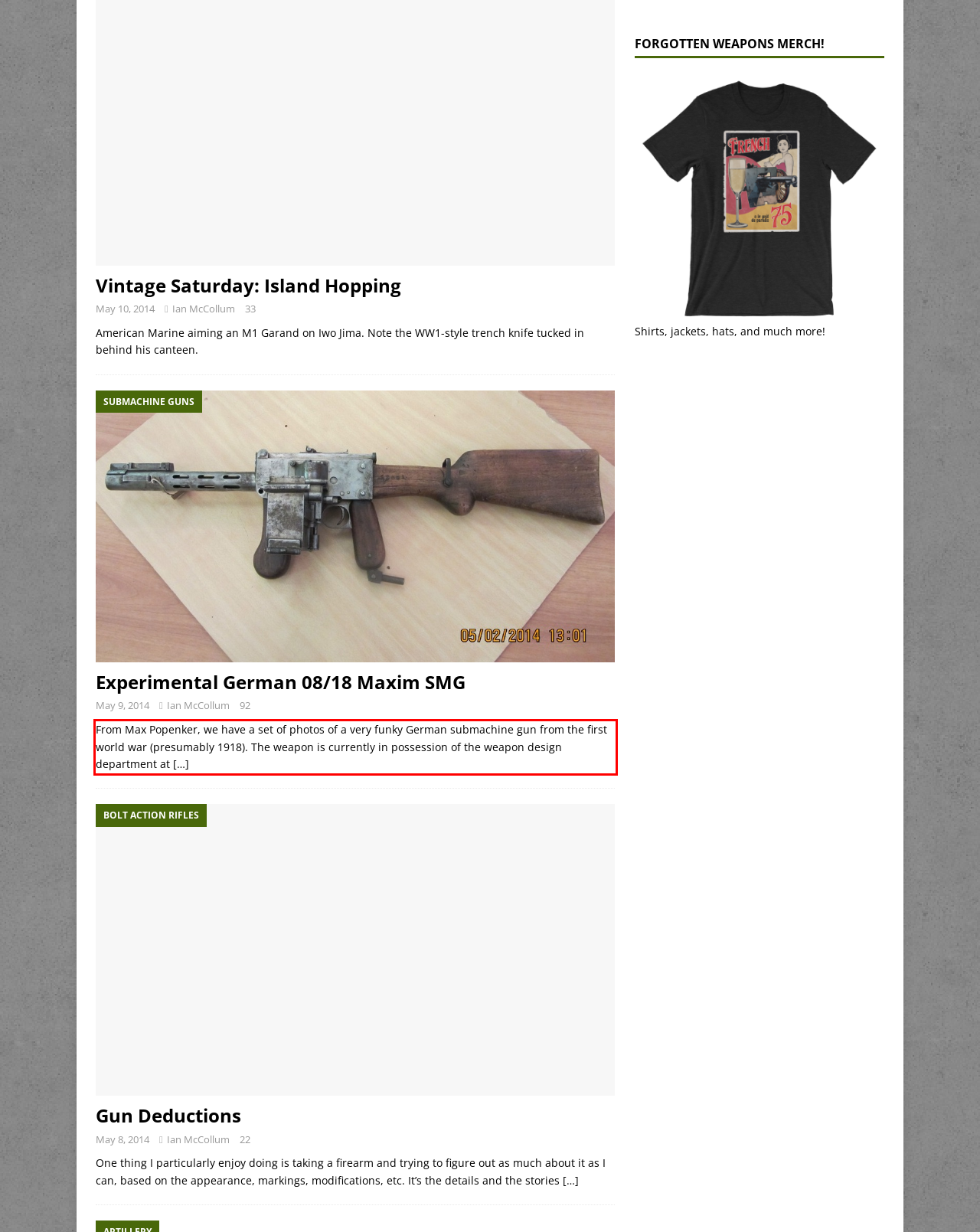Within the screenshot of a webpage, identify the red bounding box and perform OCR to capture the text content it contains.

From Max Popenker, we have a set of photos of a very funky German submachine gun from the first world war (presumably 1918). The weapon is currently in possession of the weapon design department at […]